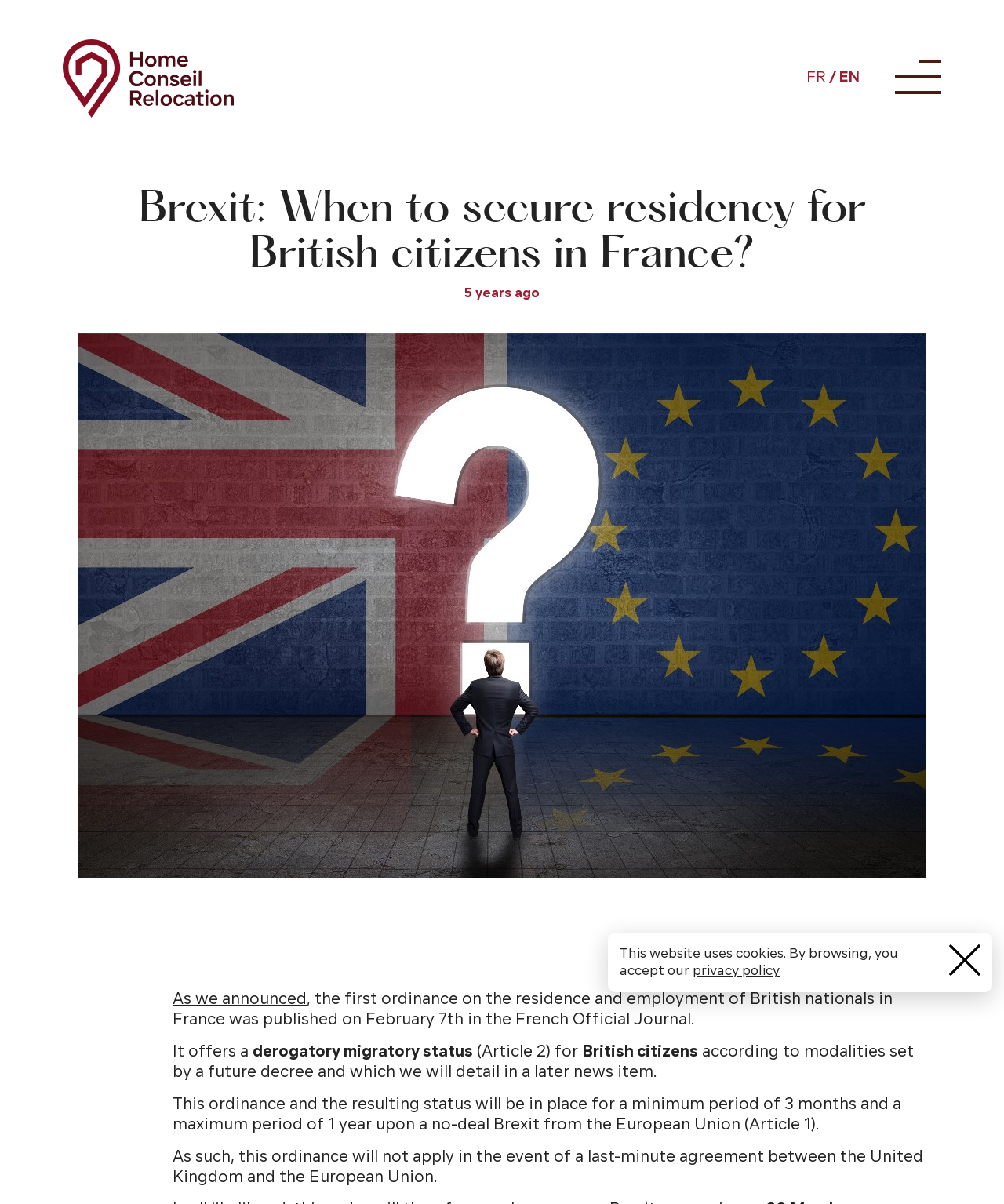Provide the bounding box coordinates of the HTML element this sentence describes: "Close". The bounding box coordinates consist of four float numbers between 0 and 1, i.e., [left, top, right, bottom].

[0.945, 0.784, 0.977, 0.814]